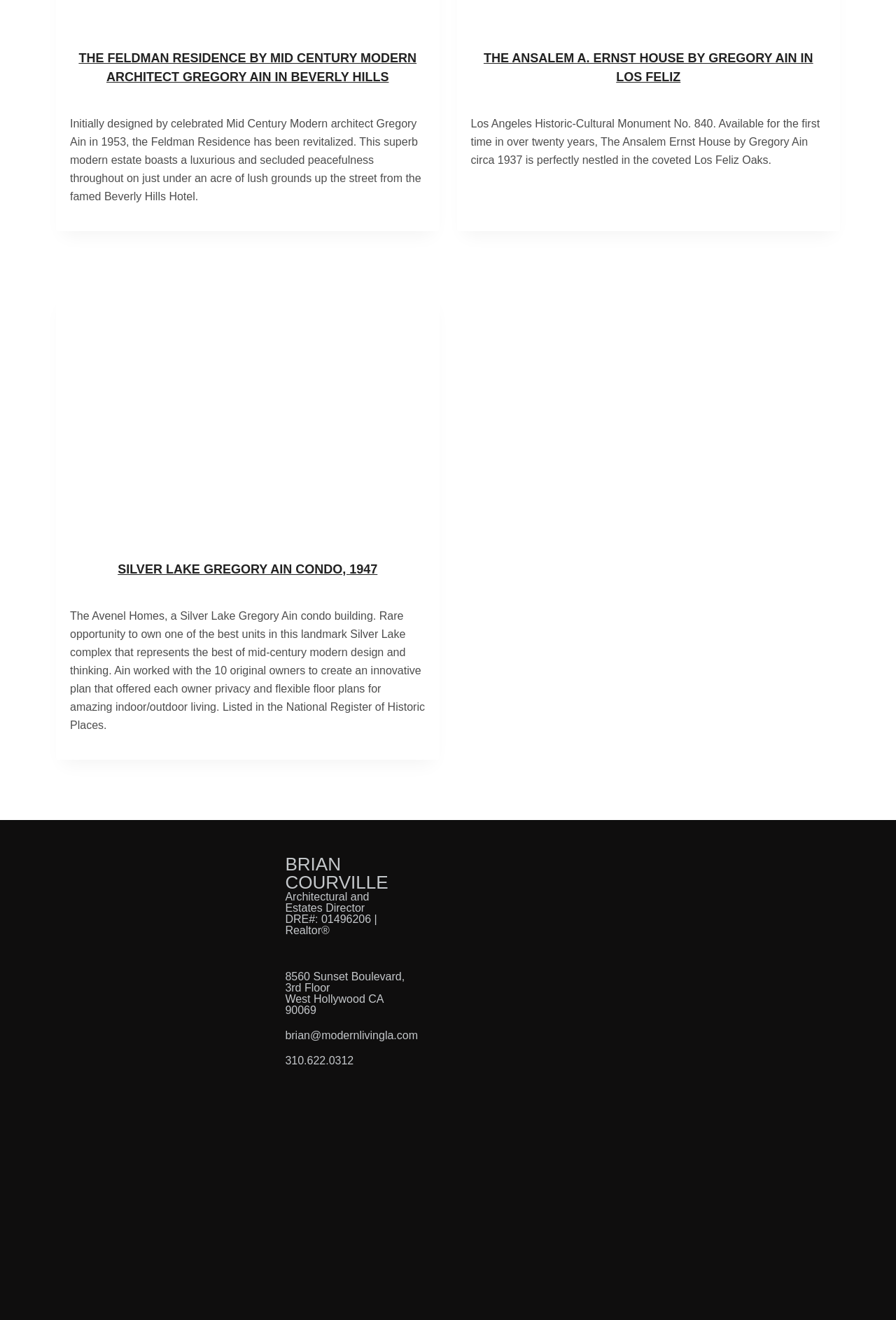Who is the Architectural and Estates Director? Observe the screenshot and provide a one-word or short phrase answer.

Brian Courville